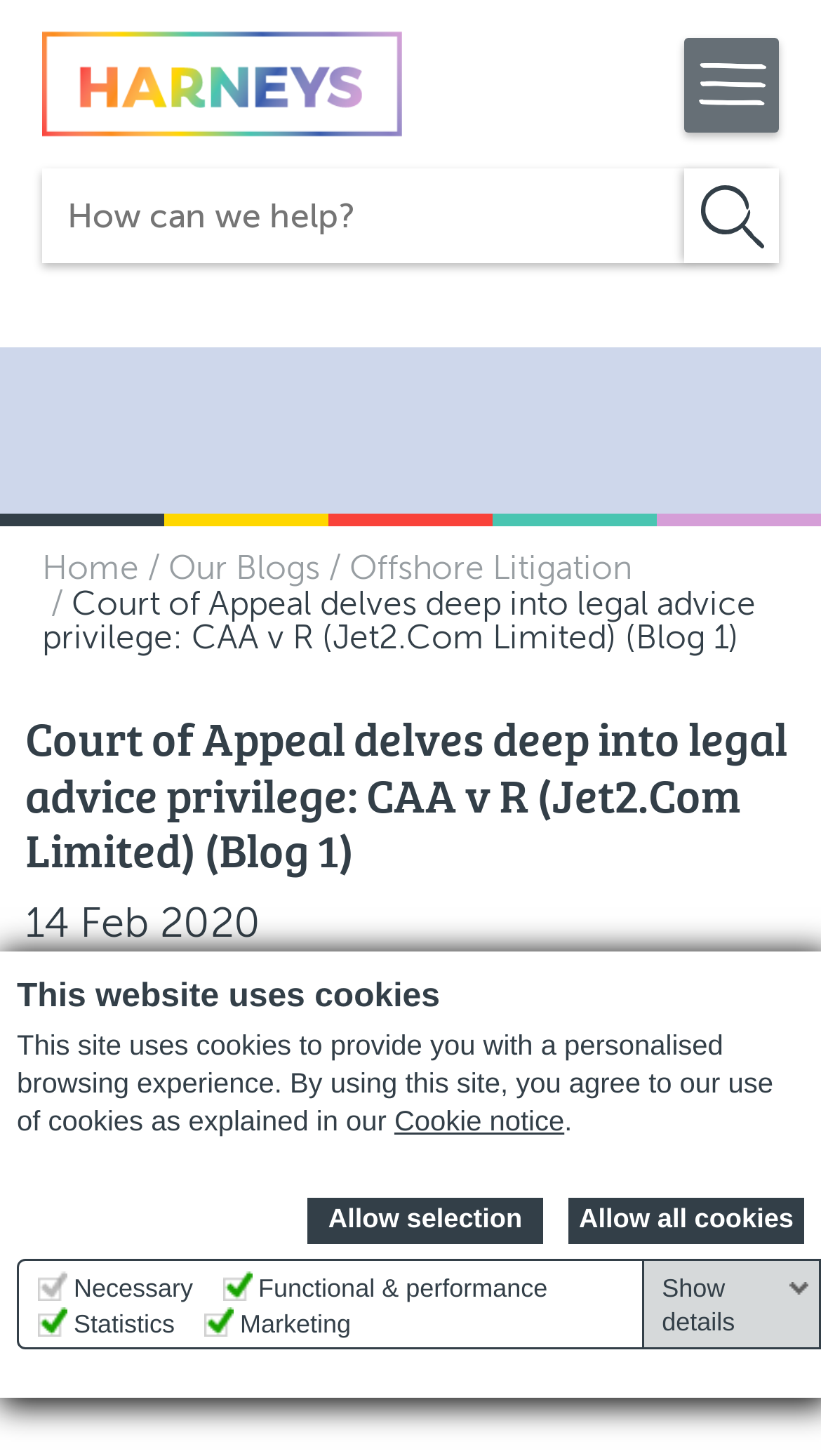Your task is to find and give the main heading text of the webpage.

Court of Appeal delves deep into legal advice privilege: CAA v R (Jet2.Com Limited) (Blog 1)